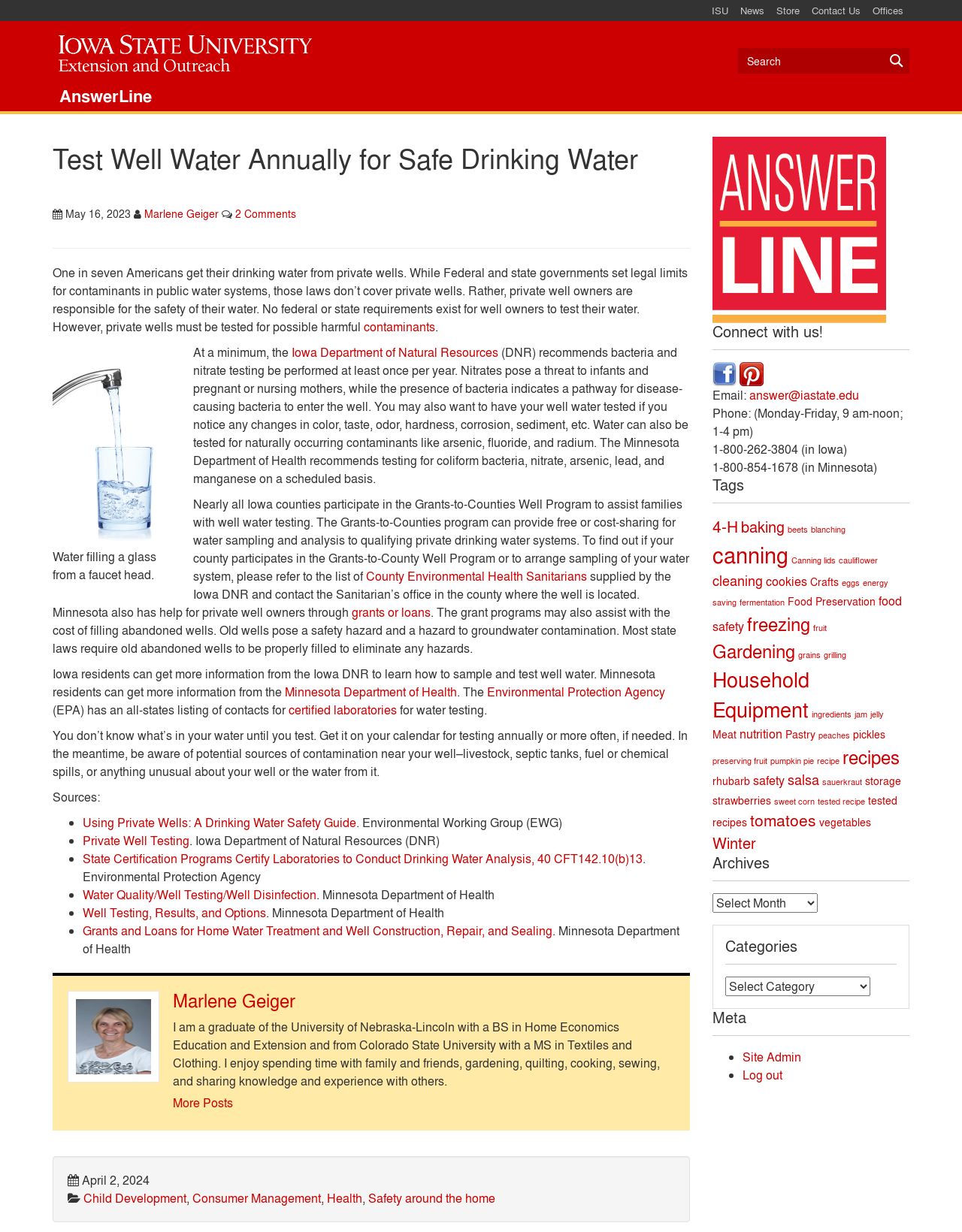Summarize the webpage with intricate details.

The webpage is about testing well water annually for safe drinking water, provided by Iowa State University Extension and Outreach. At the top, there are several links to other websites, including ISU, News, Store, Contact Us, and Offices. Below these links, there is a search bar with a "Search" label and a text input field.

The main content of the webpage is an article about the importance of testing well water. The article is divided into several sections, each with a heading and a brief description. The first section explains that private well owners are responsible for the safety of their water, and there are no federal or state requirements for well owners to test their water. 

To the left of the article, there is an image of water filling a glass from a faucet head, with a caption describing the image. The article continues to explain the recommended tests for well water, including bacteria and nitrate testing, and the potential contaminants that can be present in well water.

The article also provides information on how to get help with well water testing, including the Grants-to-Counties Well Program, which can provide free or cost-sharing for water sampling and analysis to qualifying private drinking water systems. Additionally, there are links to resources from the Iowa Department of Natural Resources, the Minnesota Department of Health, and the Environmental Protection Agency.

At the bottom of the webpage, there are several links to related topics, including Child Development, Consumer Management, Health, and Safety around the home. There is also a section called "Connect with us!" with links to AnswerLine's Facebook and Pinterest pages, as well as an email address. Finally, there is a "Last Updated" section with the date April 2, 2024.